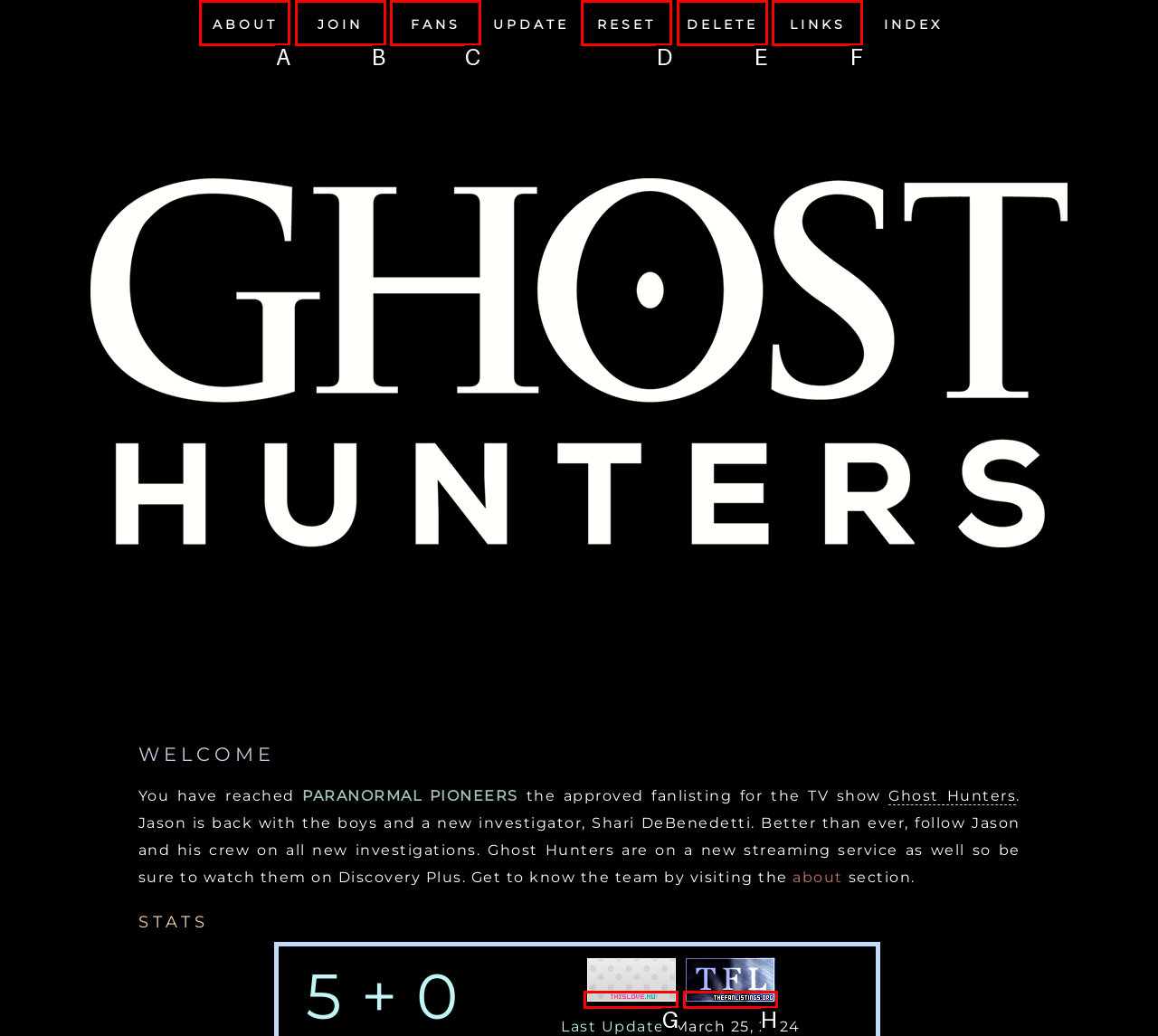Pick the HTML element that should be clicked to execute the task: go to the fans page
Respond with the letter corresponding to the correct choice.

C